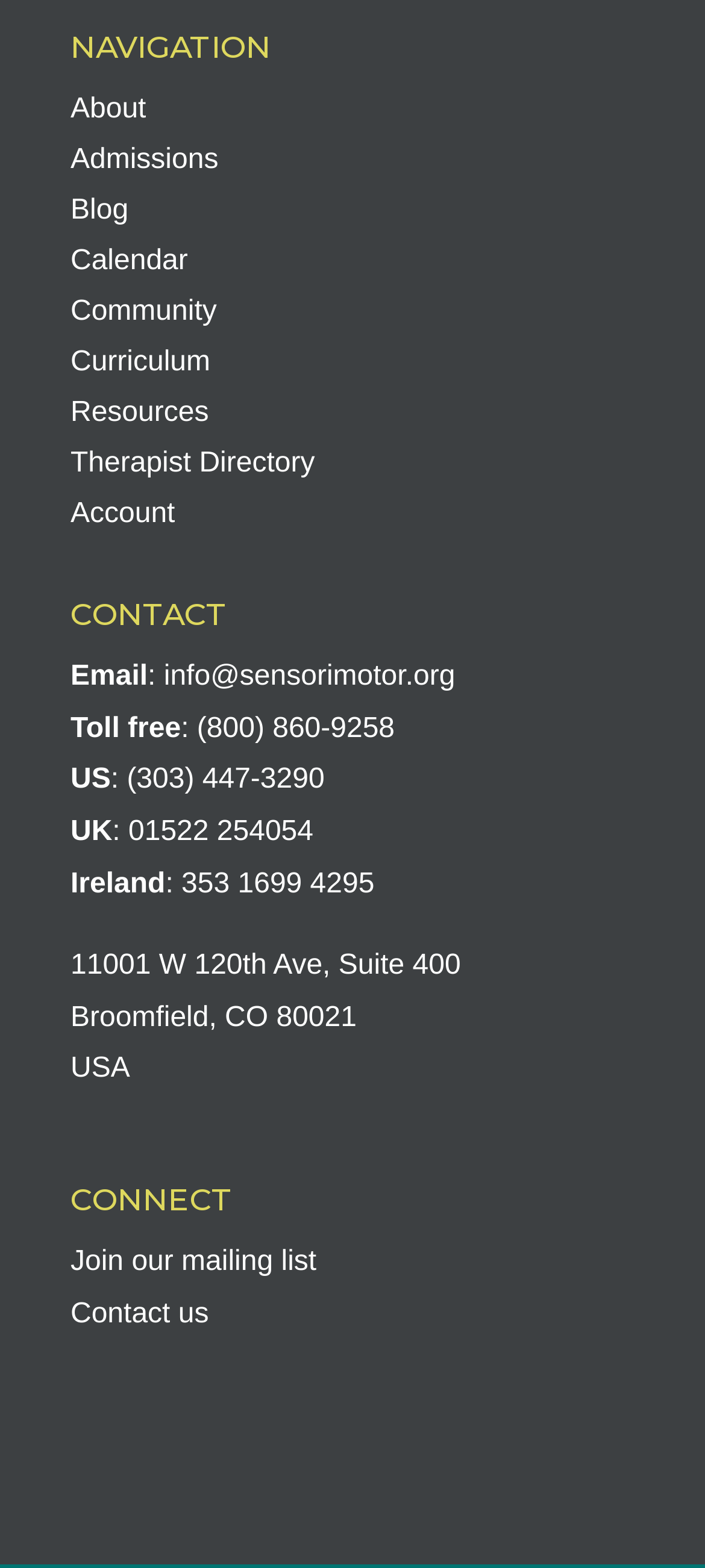Provide the bounding box coordinates of the HTML element described by the text: "Contact us". The coordinates should be in the format [left, top, right, bottom] with values between 0 and 1.

[0.1, 0.828, 0.296, 0.848]